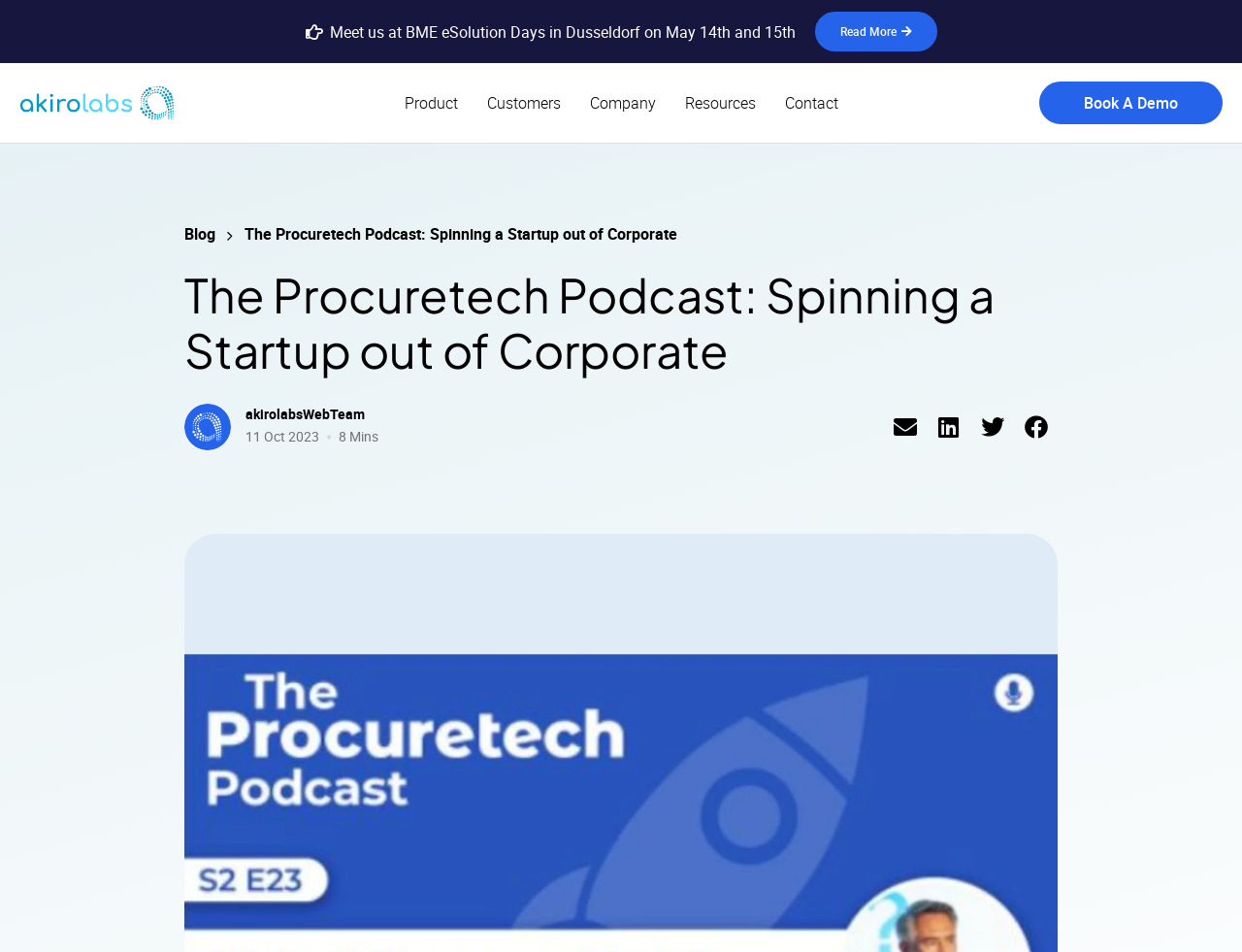Look at the image and give a detailed response to the following question: What is the event mentioned on the webpage?

The webpage mentions an event, 'Meet us at BME eSolution Days in Dusseldorf on May 14th and 15th', which indicates that the event is BME eSolution Days.